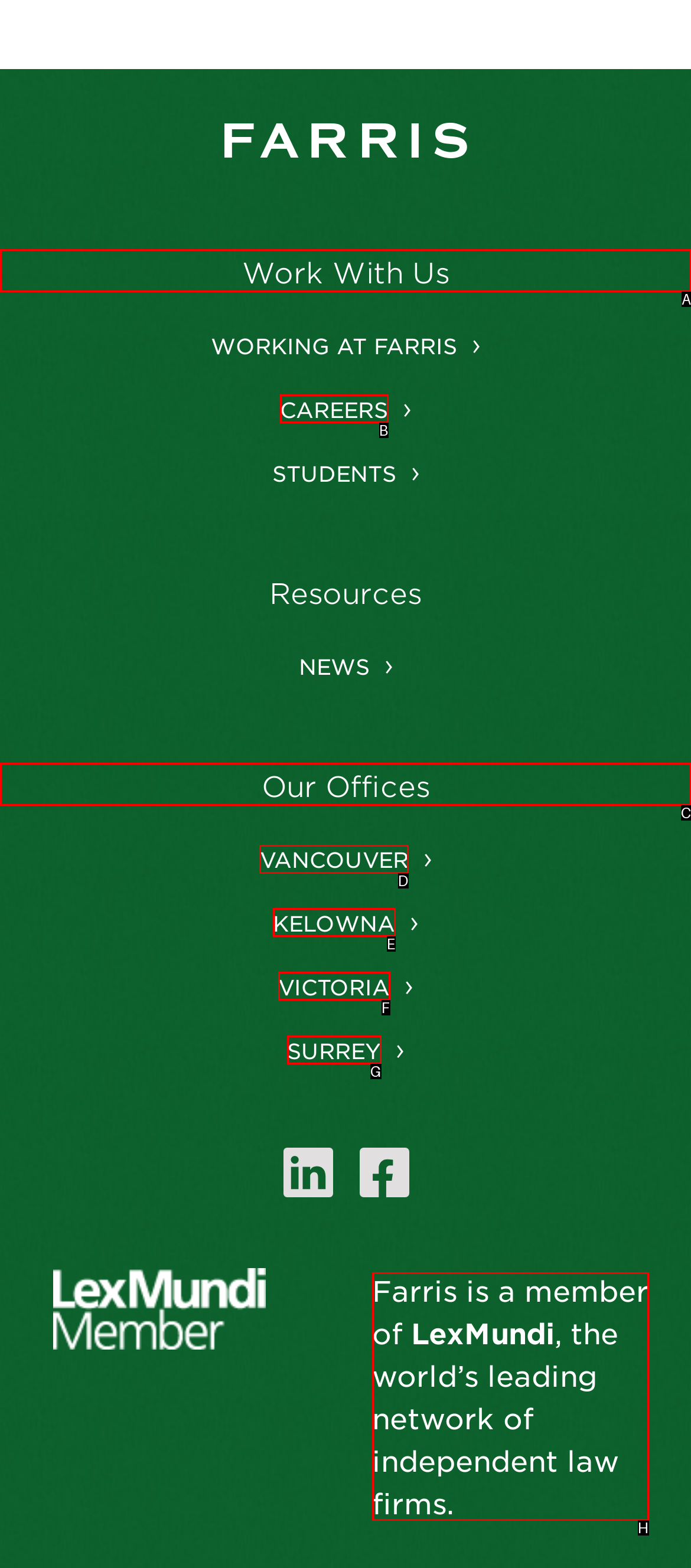Select the letter associated with the UI element you need to click to perform the following action: Explore VANCOUVER office
Reply with the correct letter from the options provided.

D